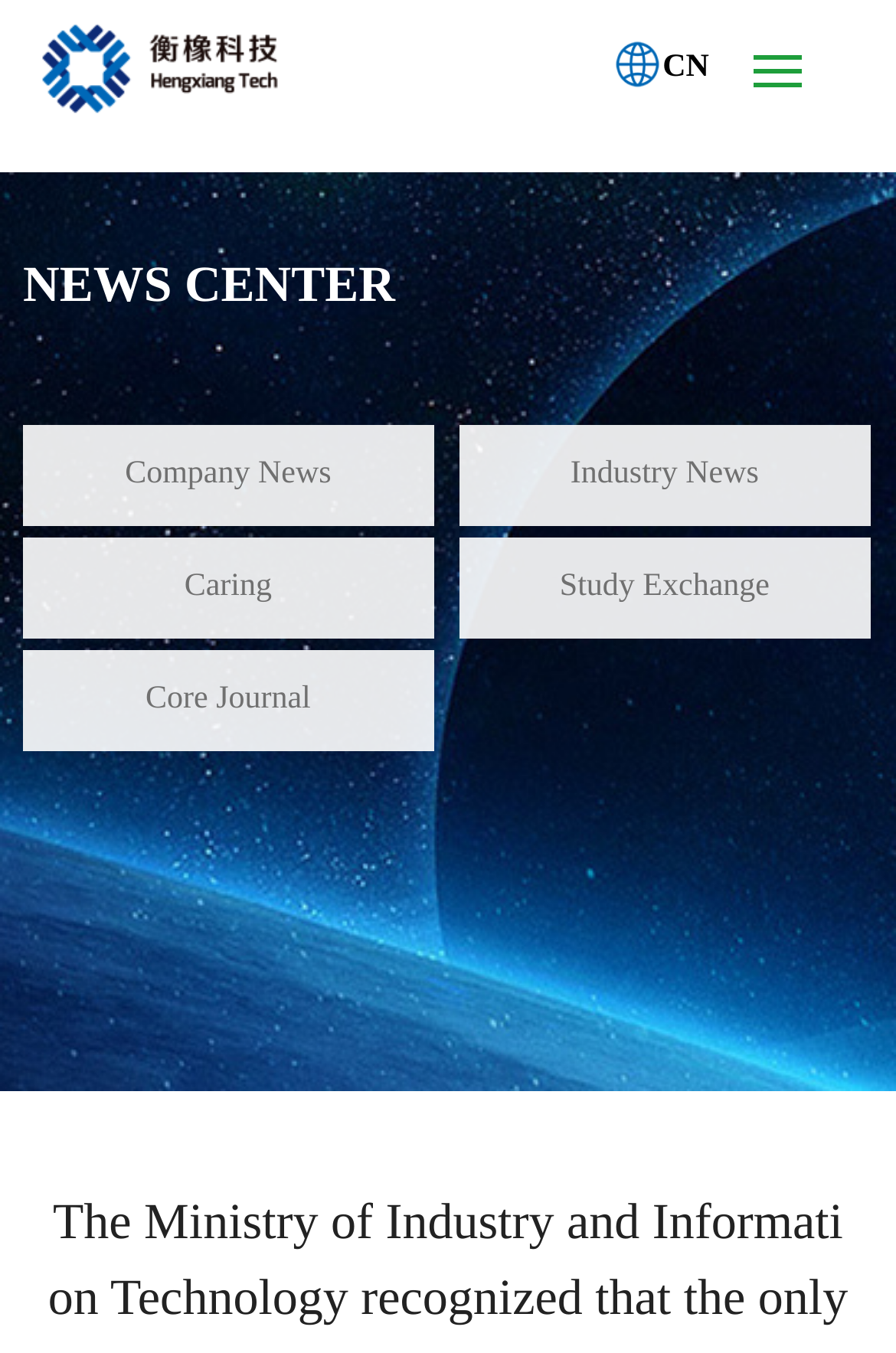Please examine the image and answer the question with a detailed explanation:
What is the name of the journal in the NEWS CENTER section?

In the NEWS CENTER section, there is a link 'Core Journal', which is the name of the journal.